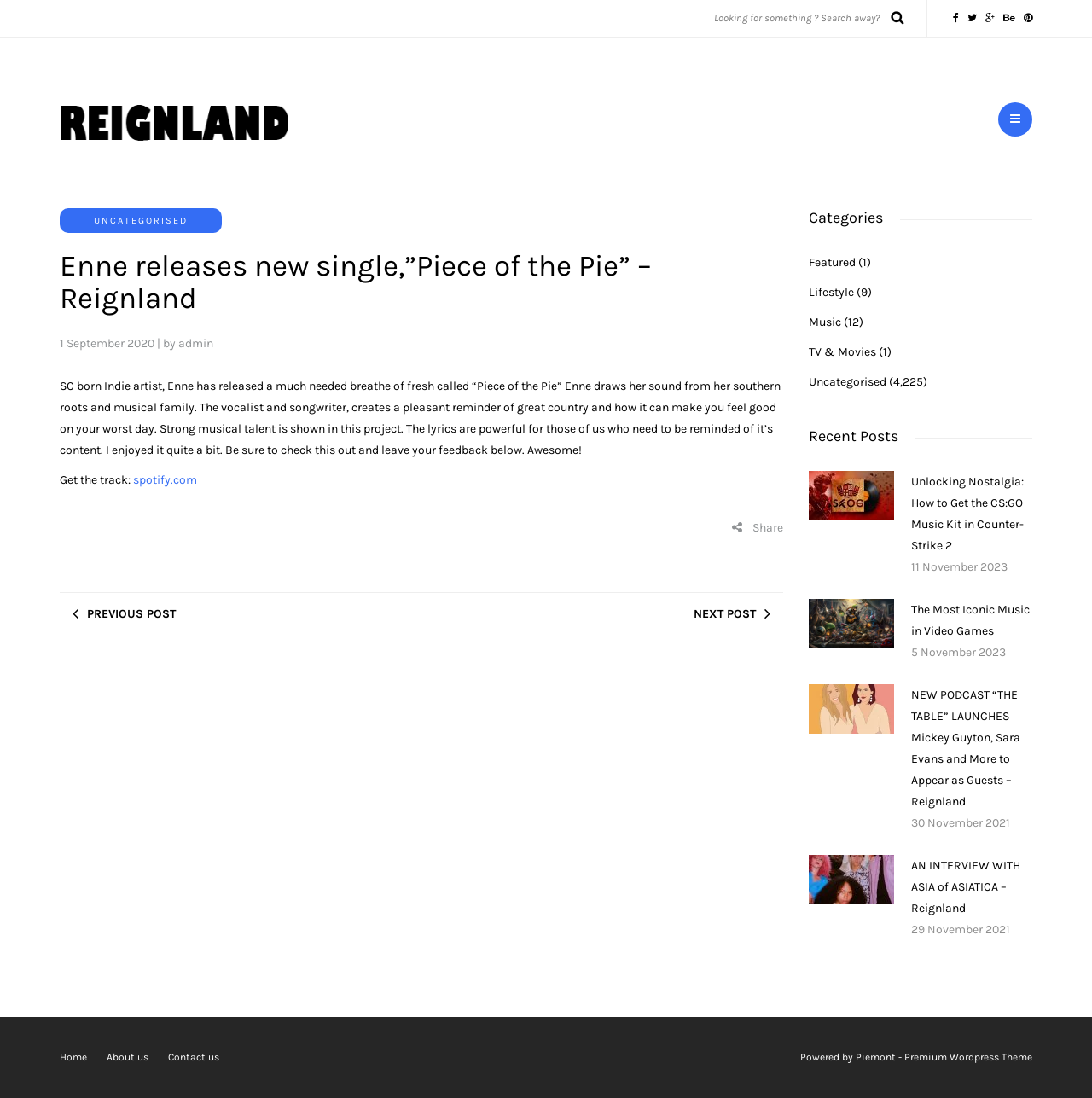Please identify the bounding box coordinates of where to click in order to follow the instruction: "Read the article about Enne's new single".

[0.055, 0.227, 0.717, 0.287]